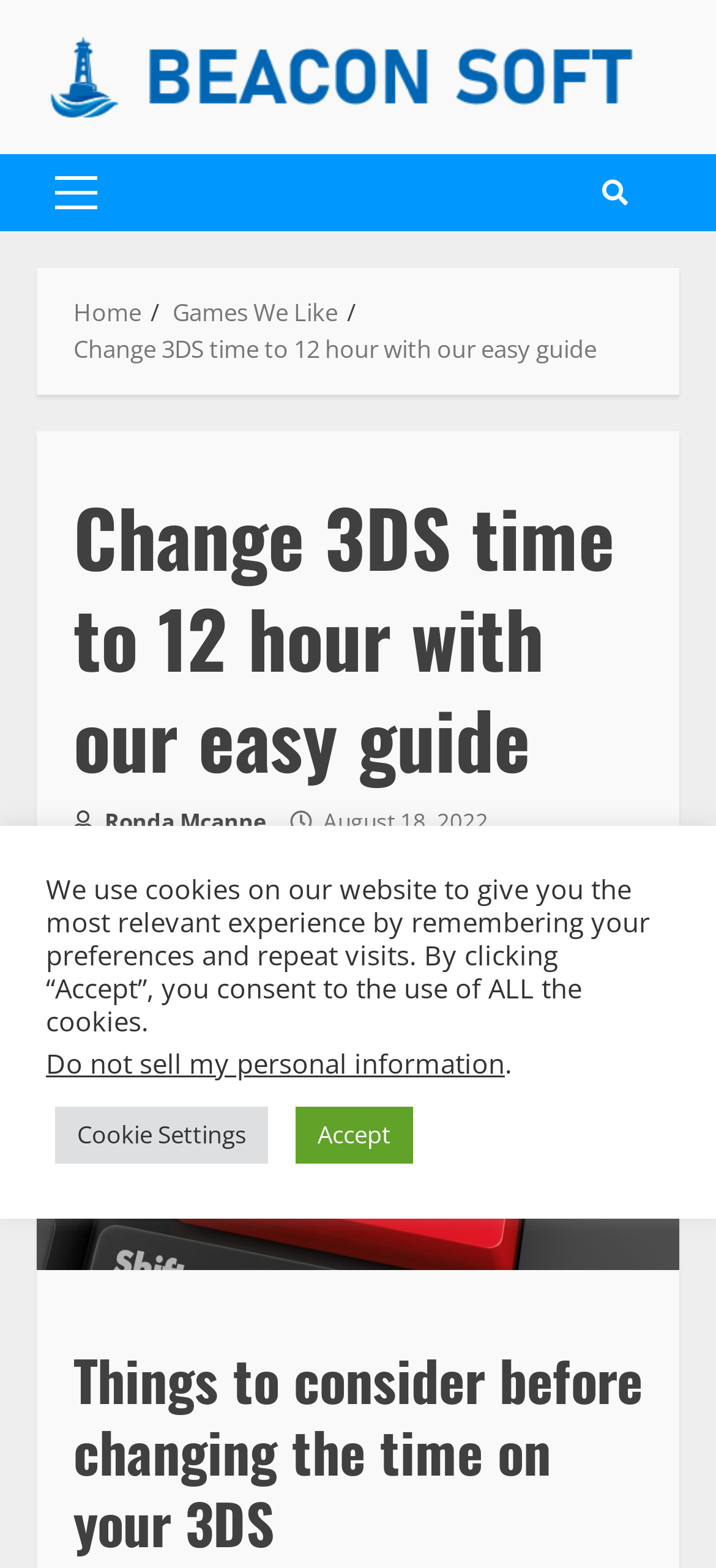With reference to the screenshot, provide a detailed response to the question below:
Who wrote the article?

The author of the article is mentioned as 'Ronda Mcanne' which is linked to an icon. This information is found in the section below the main heading, indicating that Ronda Mcanne is the author of the article.